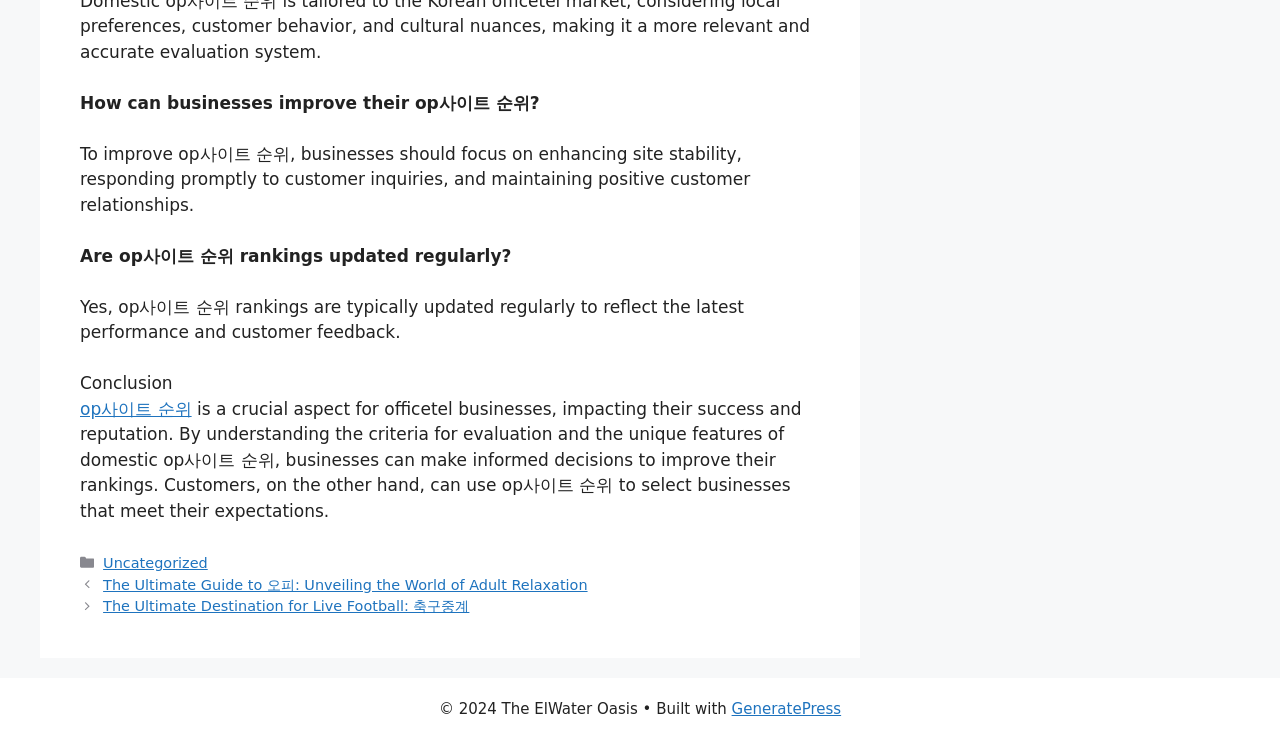How often are op사이트 순위 rankings updated?
Give a thorough and detailed response to the question.

According to the webpage content, op사이트 순위 rankings are typically updated regularly to reflect the latest performance and customer feedback. This suggests that the rankings are not static and are revised periodically to ensure they remain accurate and relevant.